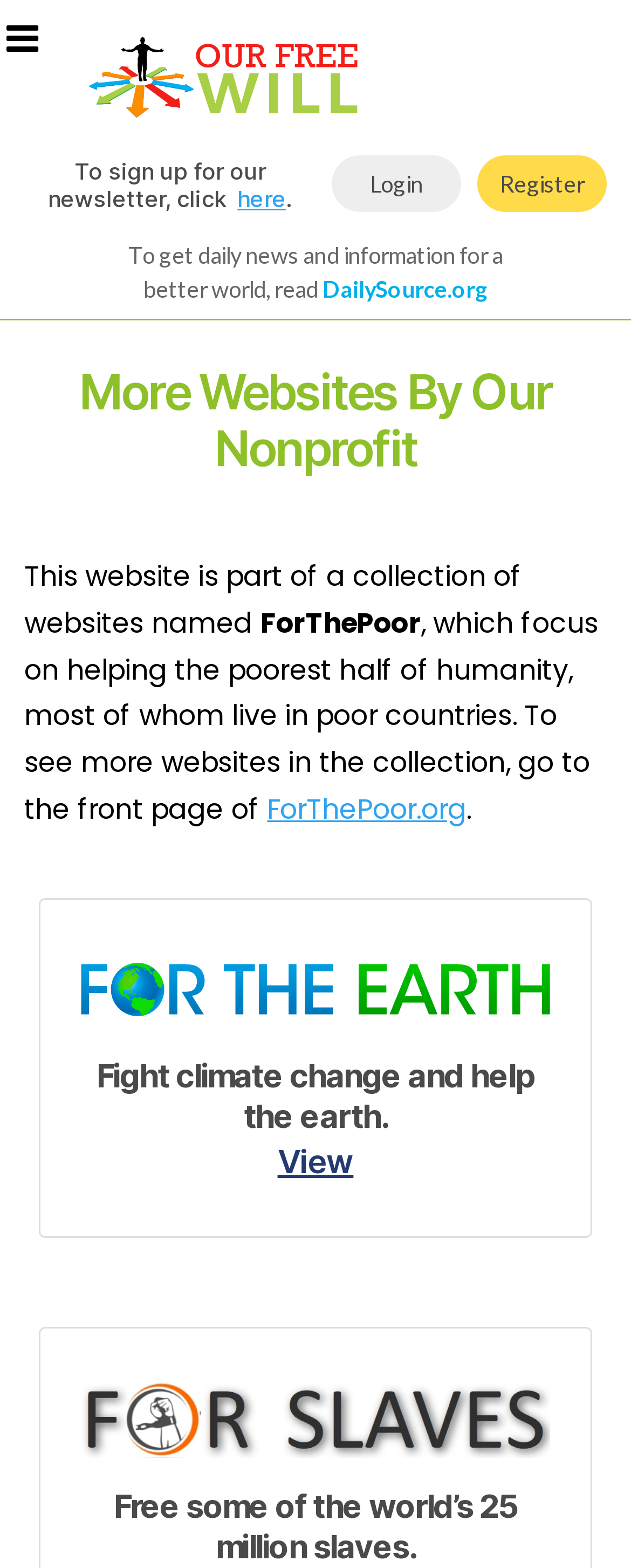Please examine the image and answer the question with a detailed explanation:
What is the topic of the webpage with the heading 'Fight climate change and help the earth.'?

I found a heading element that says 'Fight climate change and help the earth.' From this, I infer that the topic of the webpage is climate change.